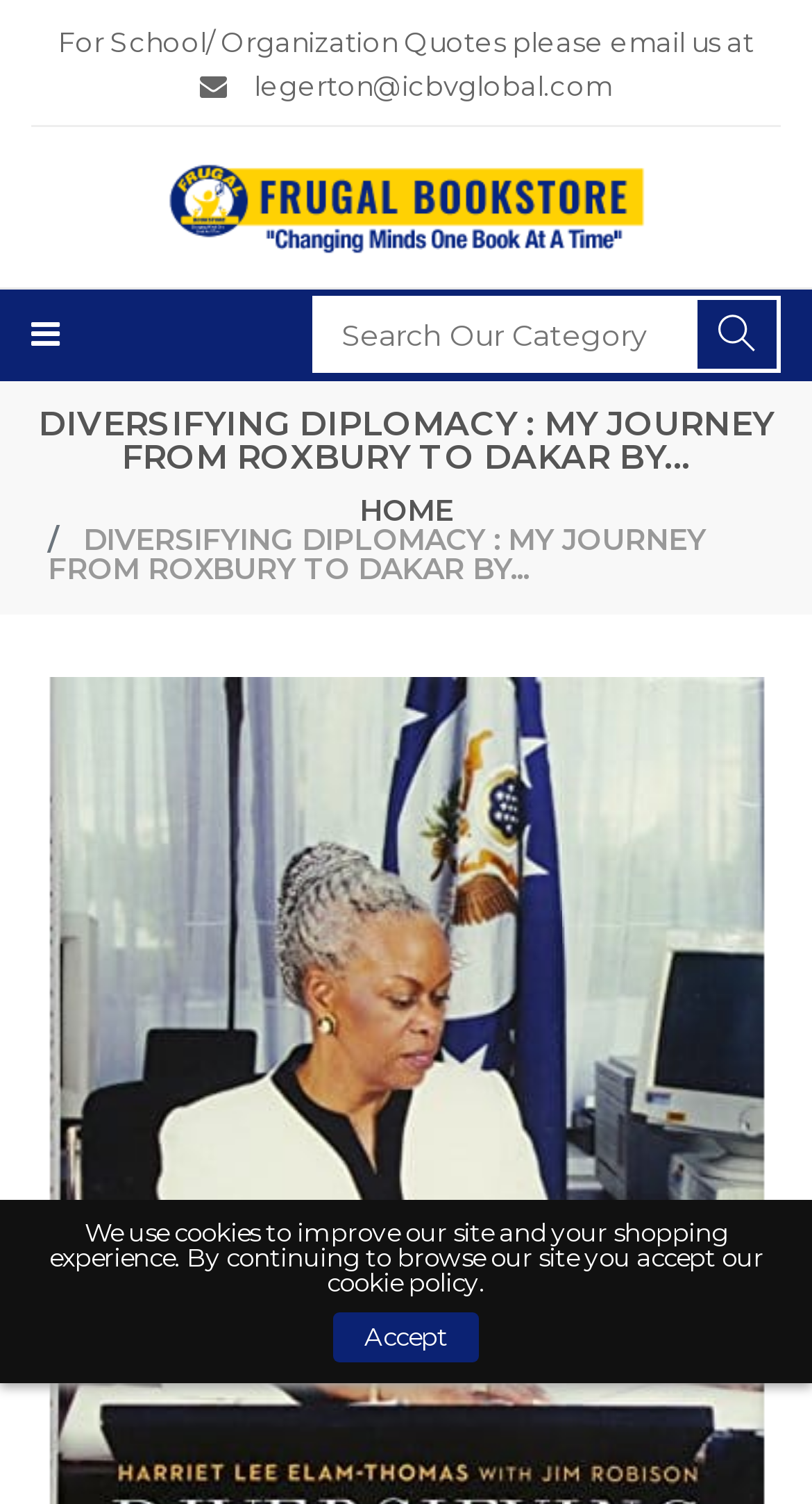What is the name of the bookstore?
Look at the webpage screenshot and answer the question with a detailed explanation.

I found the answer by looking at the top-left corner of the webpage, where there is a link and an image with the text 'Frugal Bookstore'.